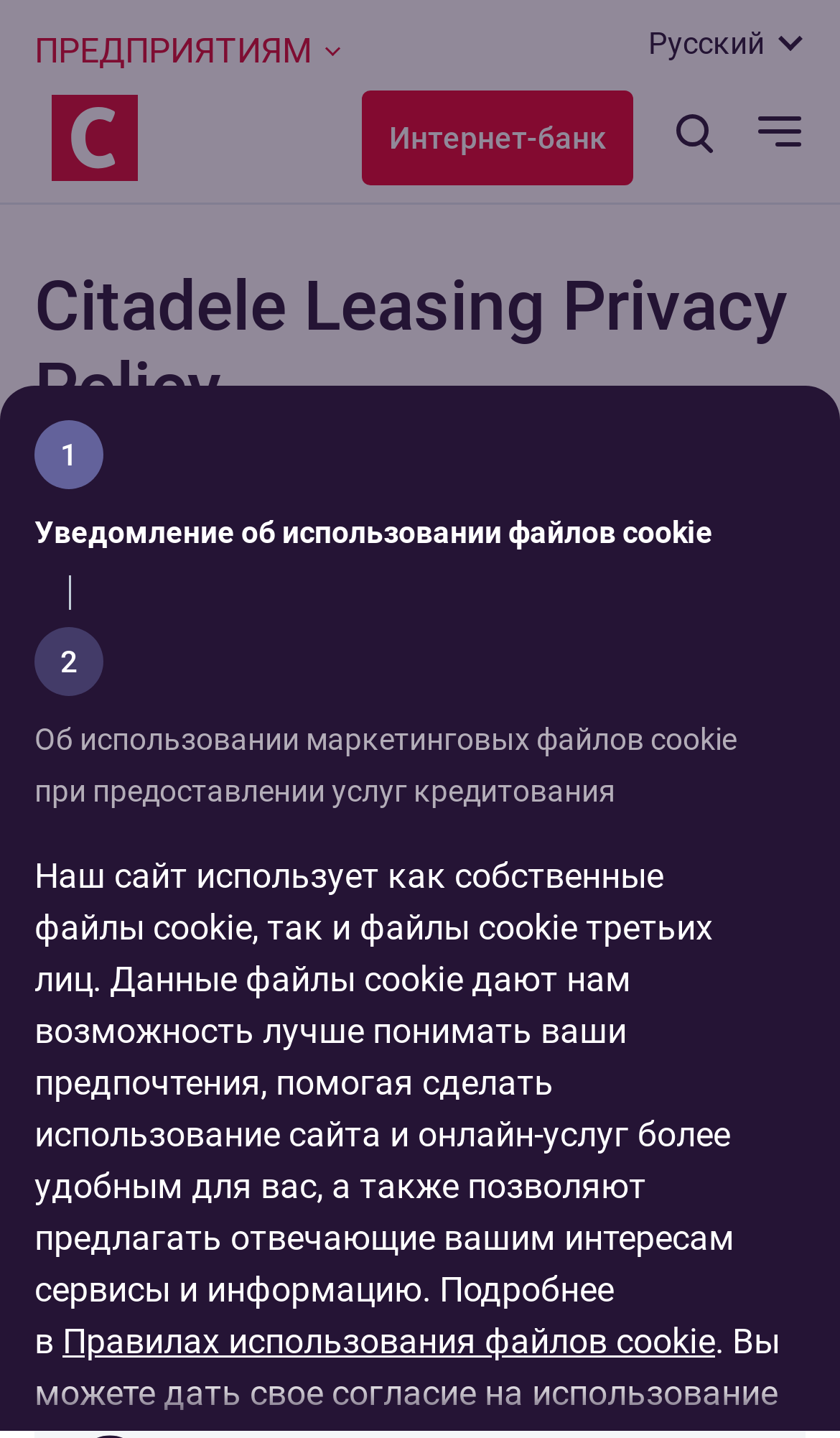Generate a thorough caption that explains the contents of the webpage.

The webpage is about the privacy policy of Citadele Leasing, a subsidiary of Citadele Bank. At the top, there is a mobile logo and a search icon on the right side. Below the logo, there are several links and a language selection option, "Русский" (Russian).

The main content of the page is divided into two sections. The first section is about the use of cookies on the website. It starts with a heading that mentions the use of cookies and marketing files. Below the heading, there are several paragraphs of text that explain how the website uses cookies to better understand user preferences and provide a more convenient experience. There is also a link to the rules of using cookies.

The second section is about the privacy policy of Citadele Leasing. It starts with a heading that displays the title of the policy. Below the heading, there is a link to the policy document, which is valid until December 31, 2022. The policy explains what information is collected about users, how it is used, and when it is disclosed to others. The text also mentions that the company protects user information and updates the policy regularly, with notifications sent to users via email or on the website.

Overall, the webpage is focused on providing information about the privacy policy and cookie usage of Citadele Leasing, with clear headings and concise text.